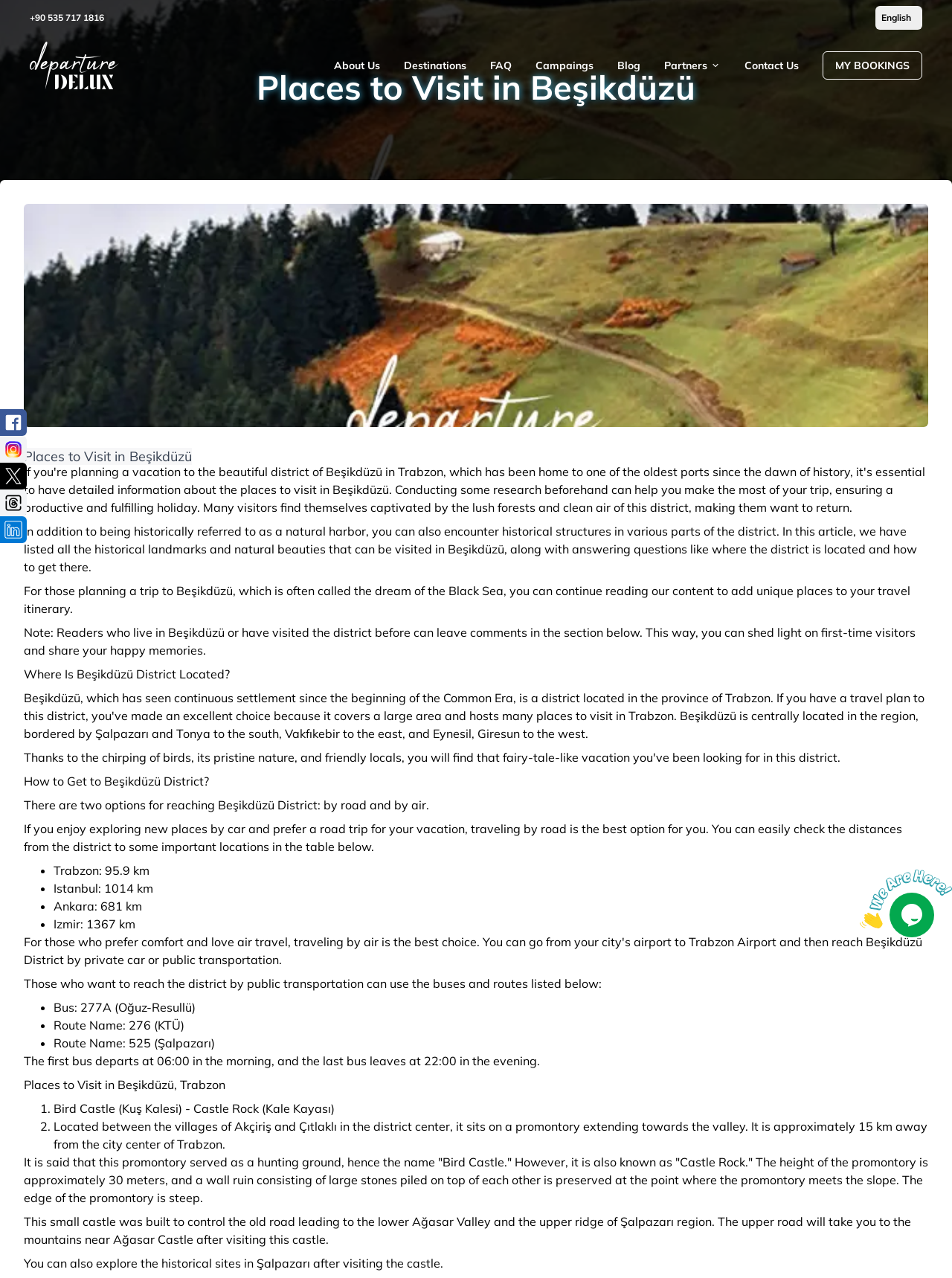What is the name of the valley mentioned in the webpage?
Use the screenshot to answer the question with a single word or phrase.

Ağasar Valley